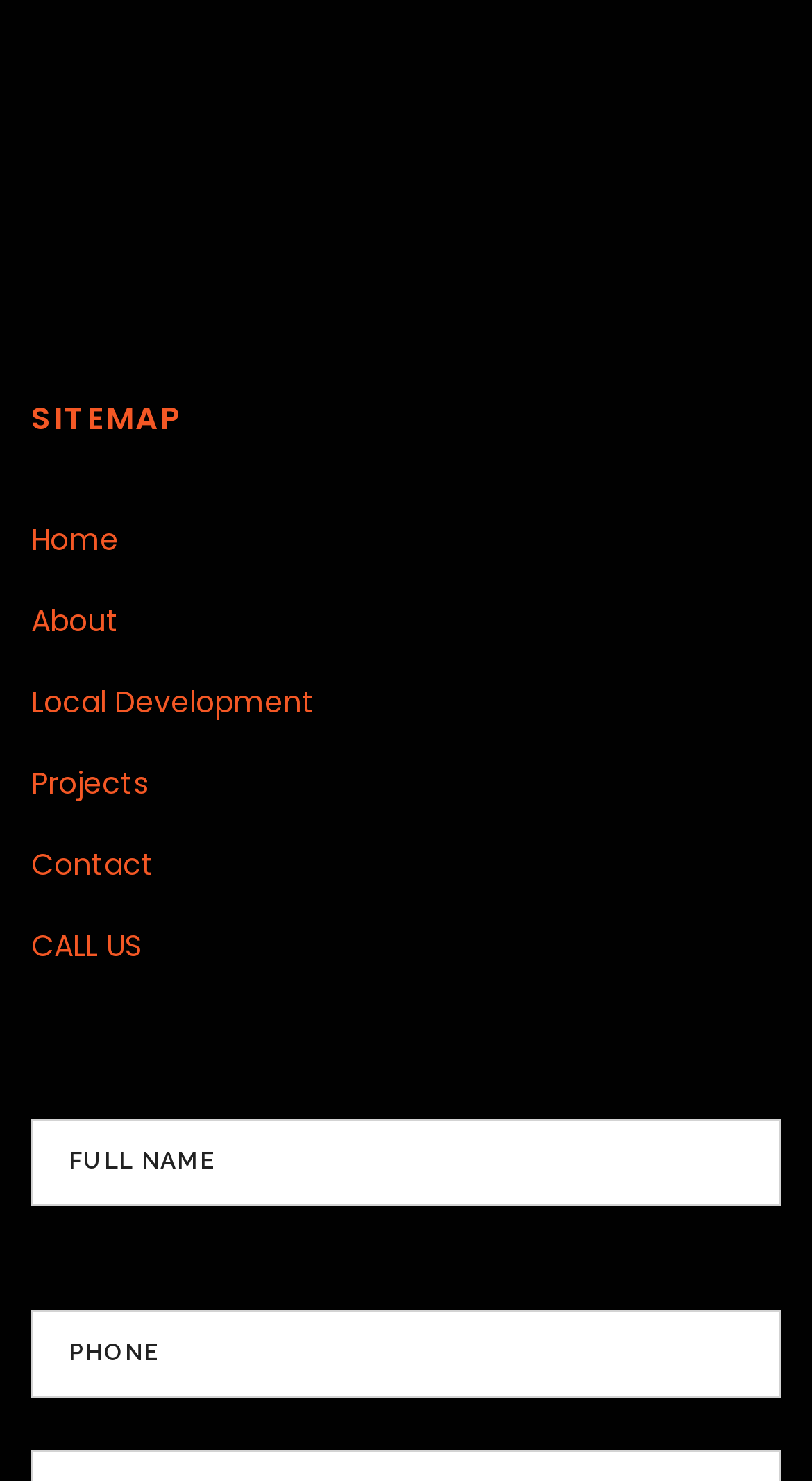Bounding box coordinates should be provided in the format (top-left x, top-left y, bottom-right x, bottom-right y) with all values between 0 and 1. Identify the bounding box for this UI element: Projects

[0.038, 0.513, 0.962, 0.544]